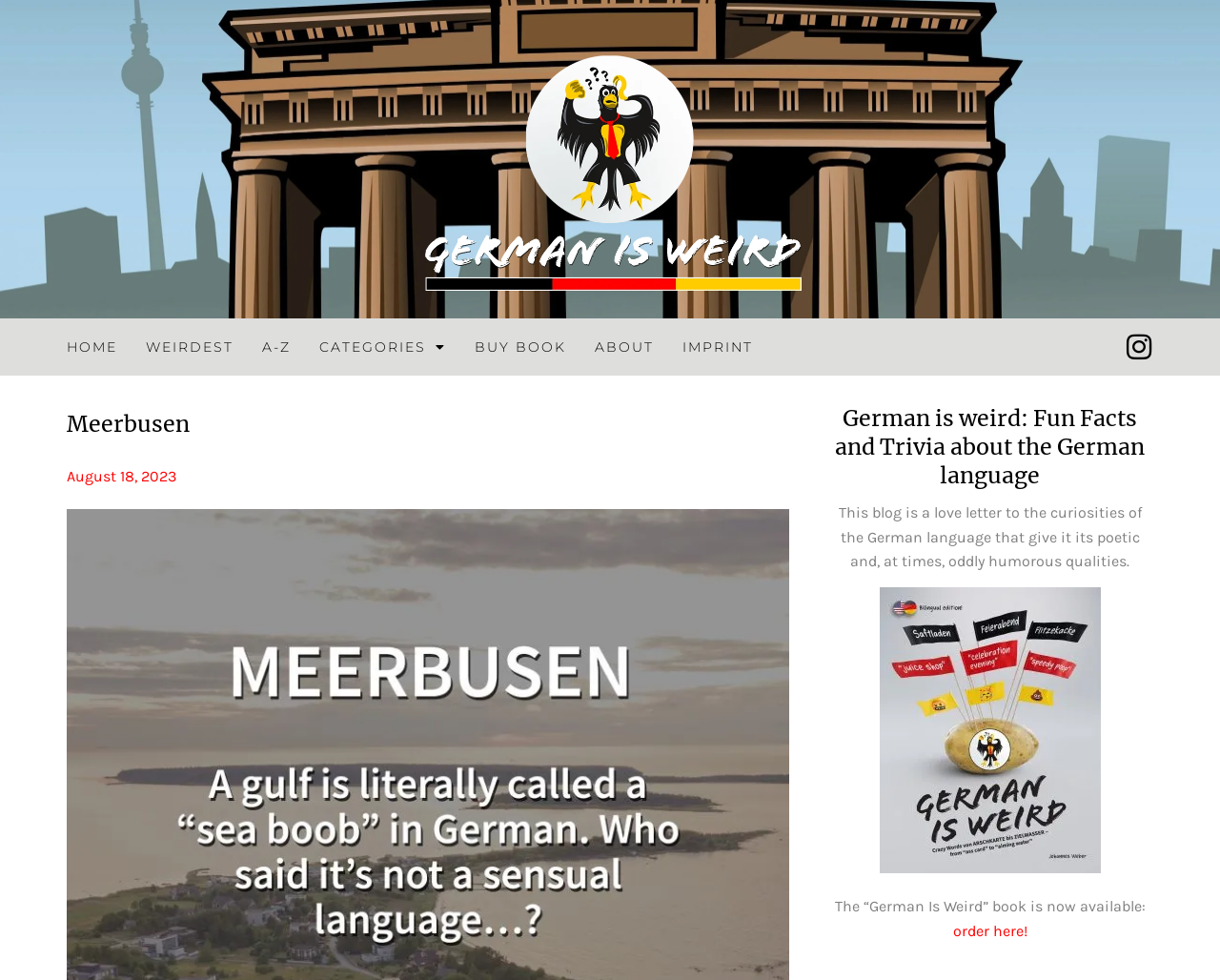What social media platform is linked?
Use the image to answer the question with a single word or phrase.

Instagram